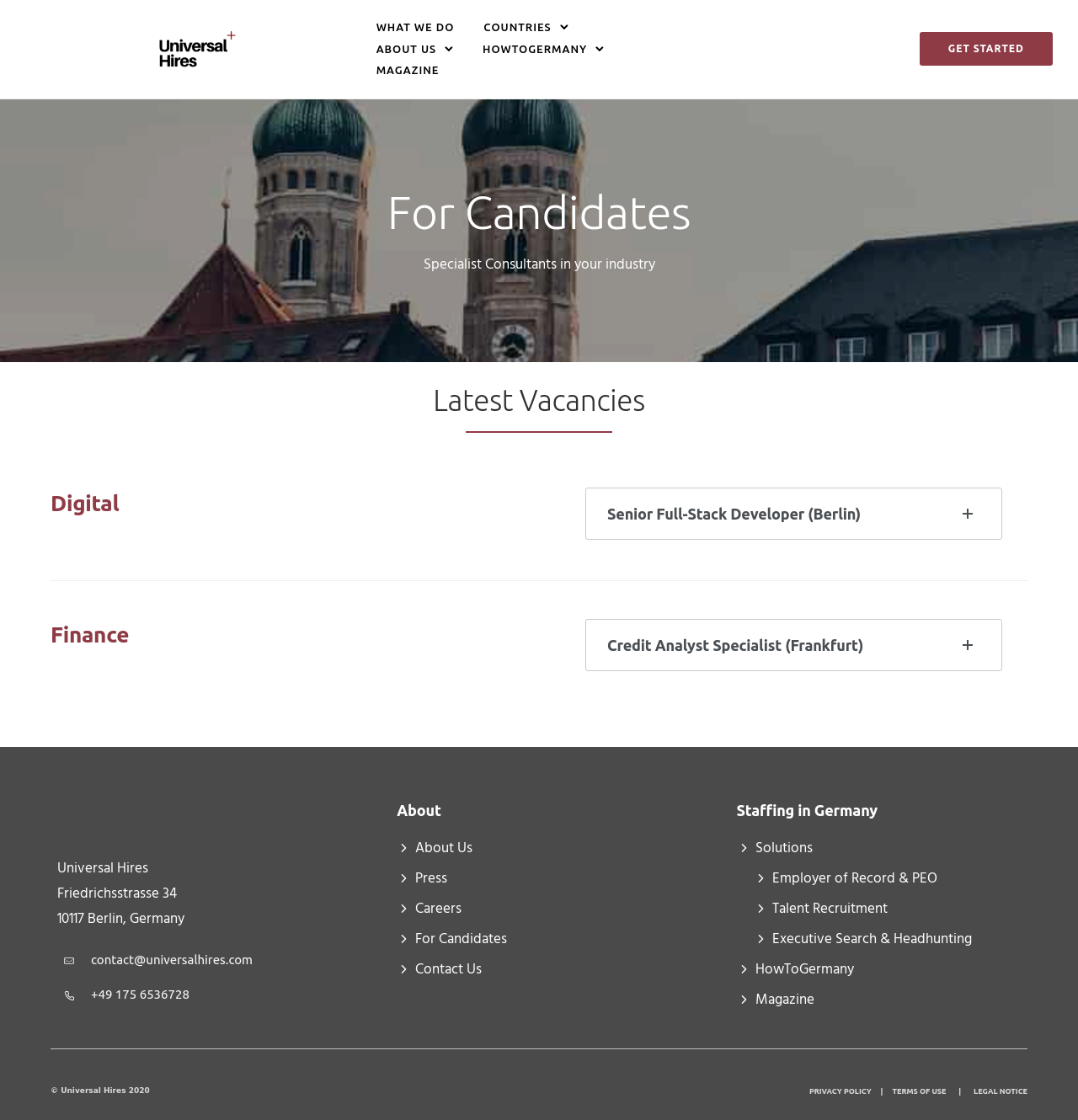Analyze the image and give a detailed response to the question:
What type of job vacancies are listed on the webpage?

The webpage lists job vacancies in the Digital and Finance sectors, as indicated by the headings 'Digital' and 'Finance' followed by specific job titles such as 'Senior Full-Stack Developer' and 'Credit Analyst Specialist'.